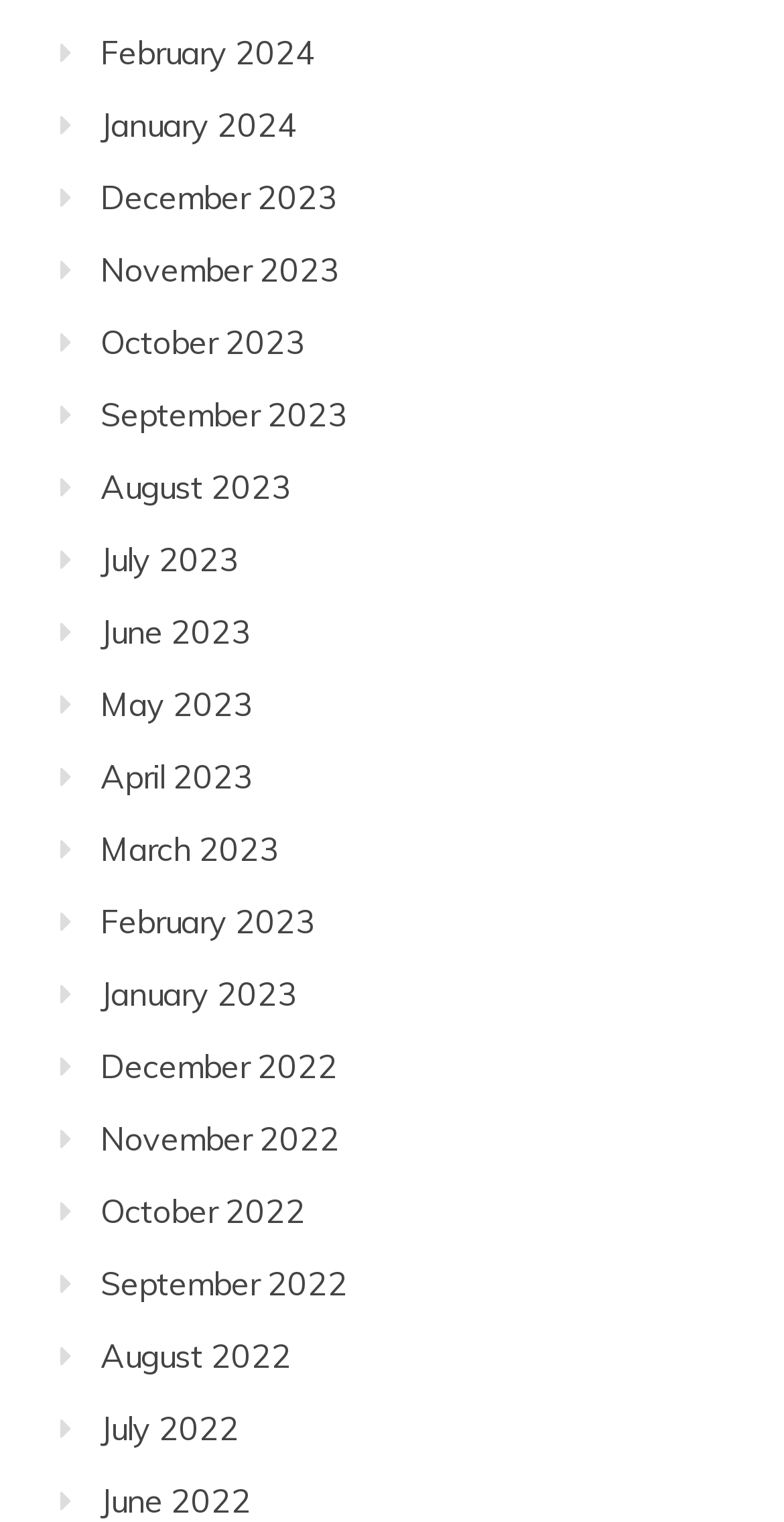Find the bounding box coordinates for the area that should be clicked to accomplish the instruction: "go to January 2023".

[0.128, 0.64, 0.379, 0.667]